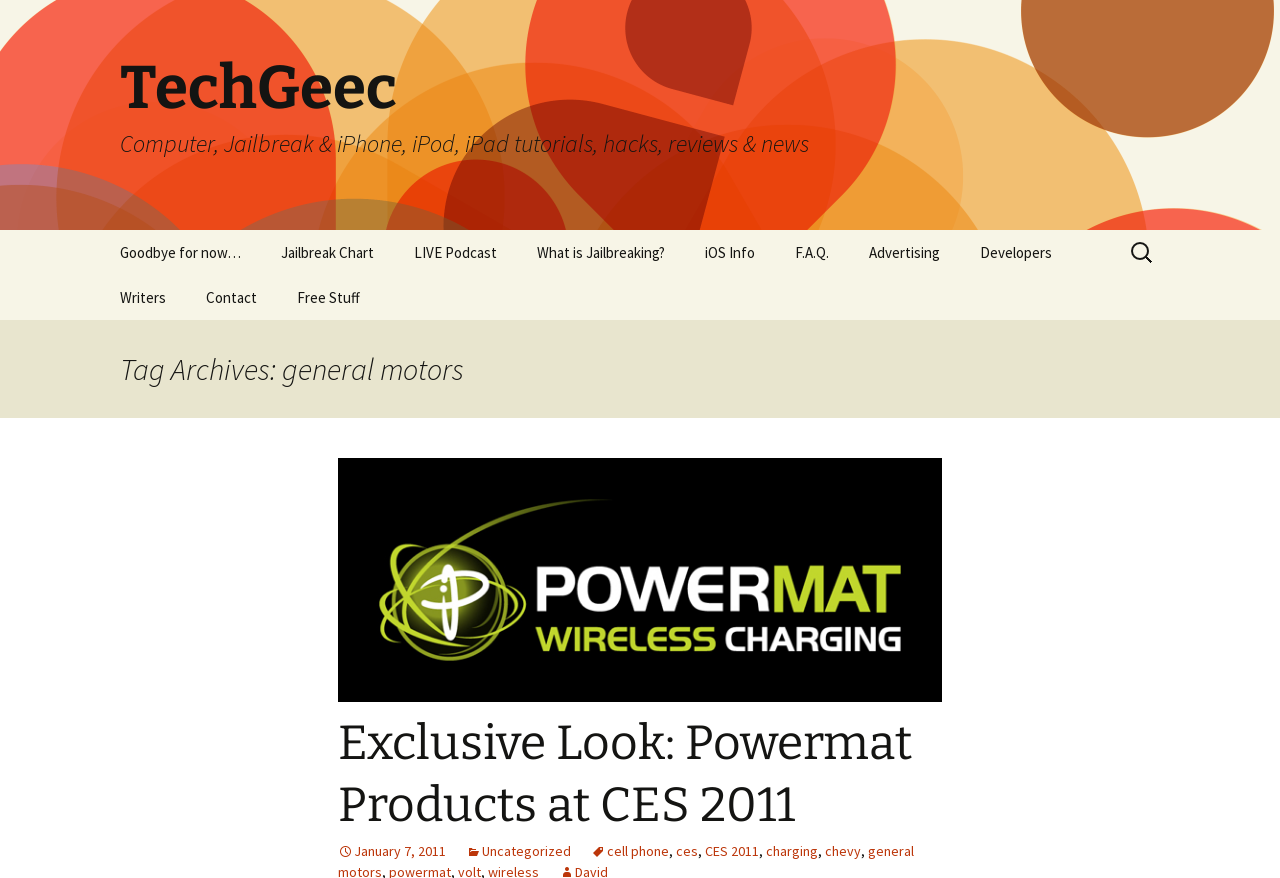What is the topic of the article?
Look at the image and answer with only one word or phrase.

Powermat Products at CES 2011